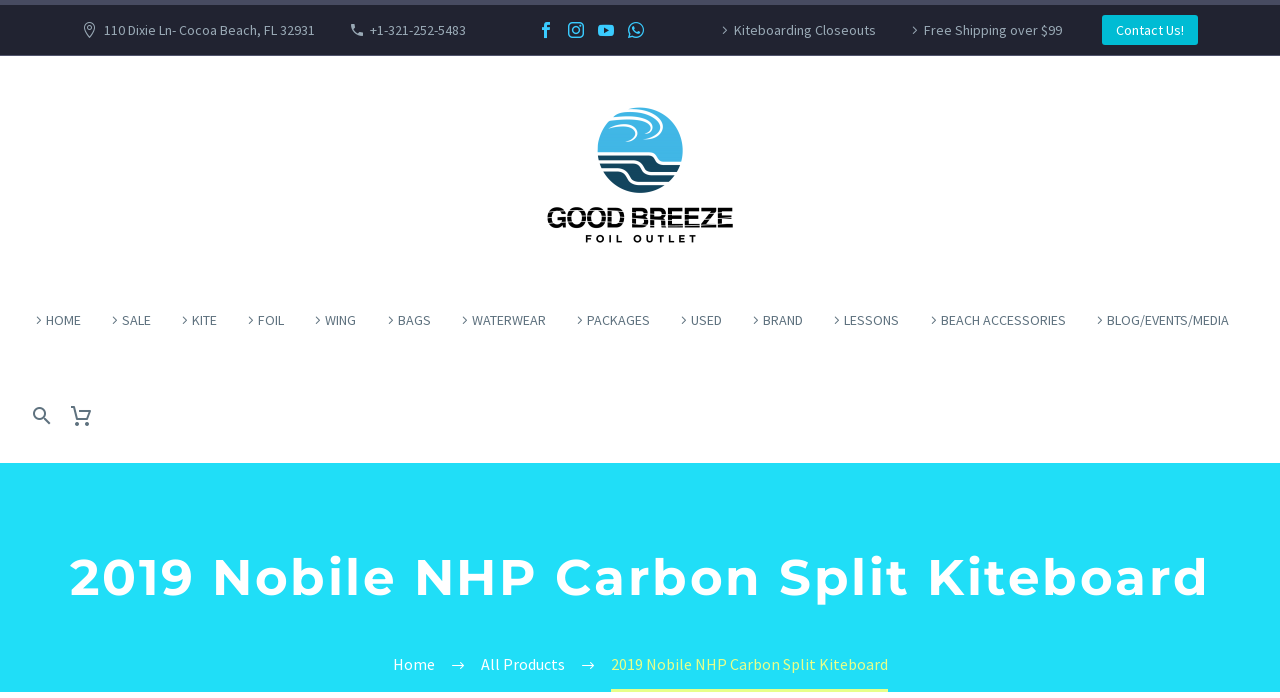Find and generate the main title of the webpage.

2019 Nobile NHP Carbon Split Kiteboard